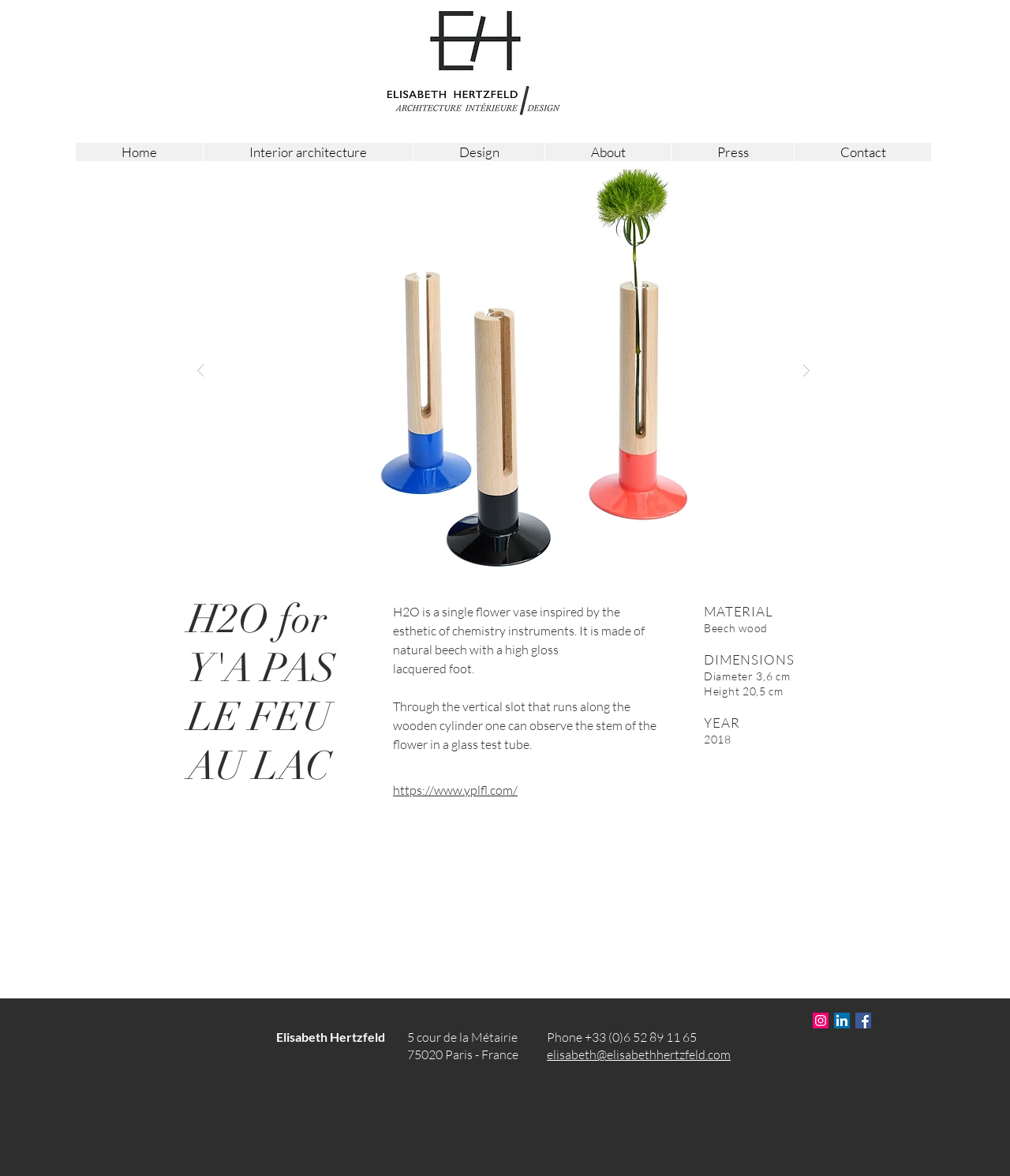What is the inspiration behind the vase?
Look at the image and answer the question using a single word or phrase.

Chemistry instruments